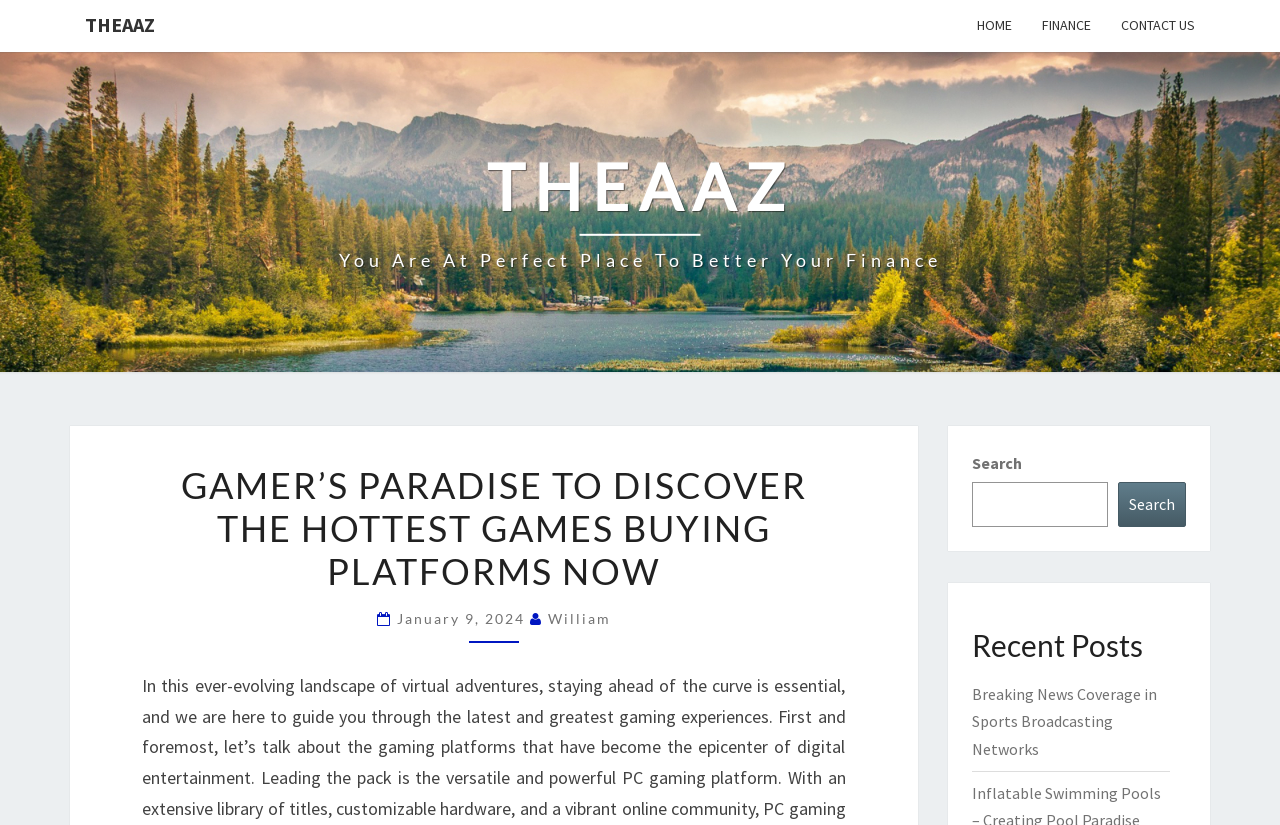Give a one-word or short phrase answer to this question: 
What is the date mentioned in the article?

January 9, 2024